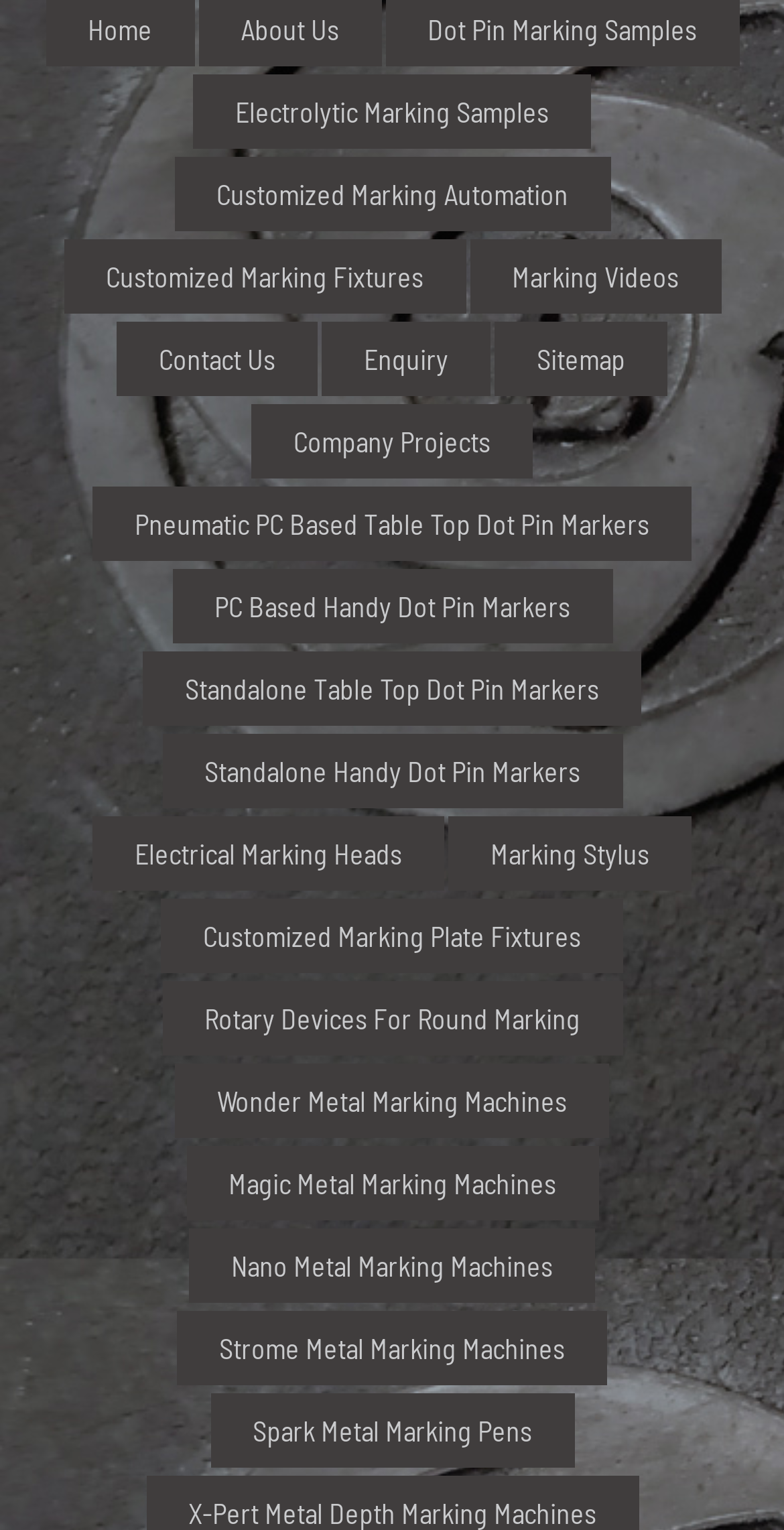What is the last link on the webpage? From the image, respond with a single word or brief phrase.

Spark Metal Marking Pens